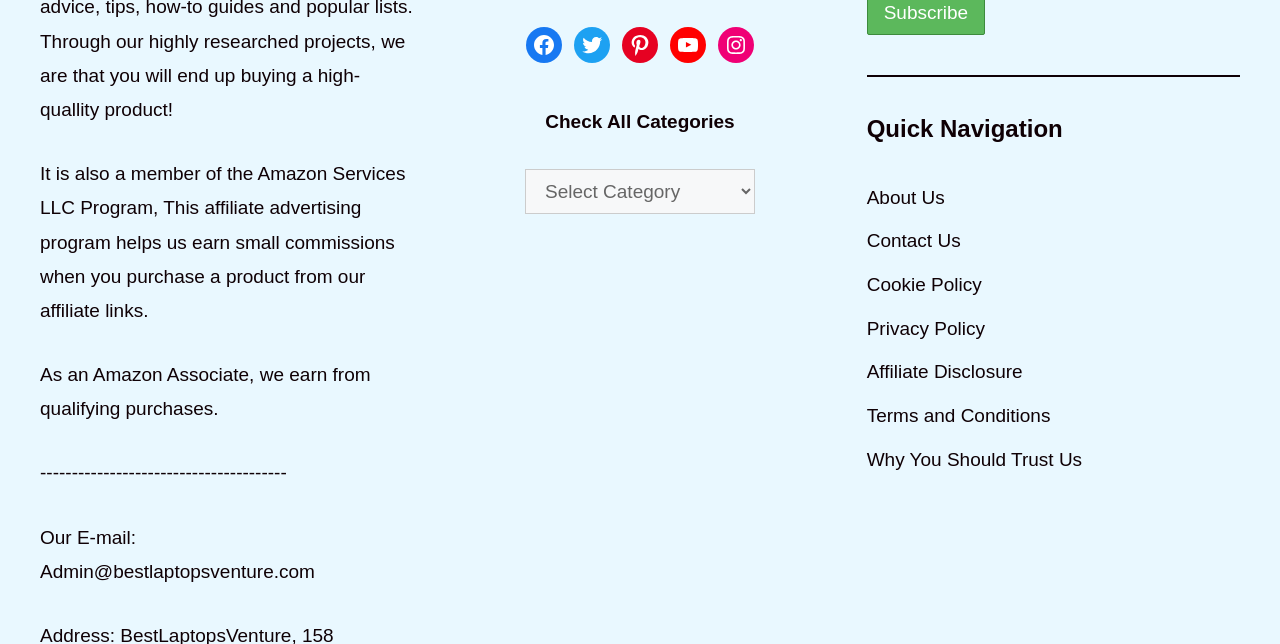Provide a short answer using a single word or phrase for the following question: 
How many categories can be checked?

Not specified